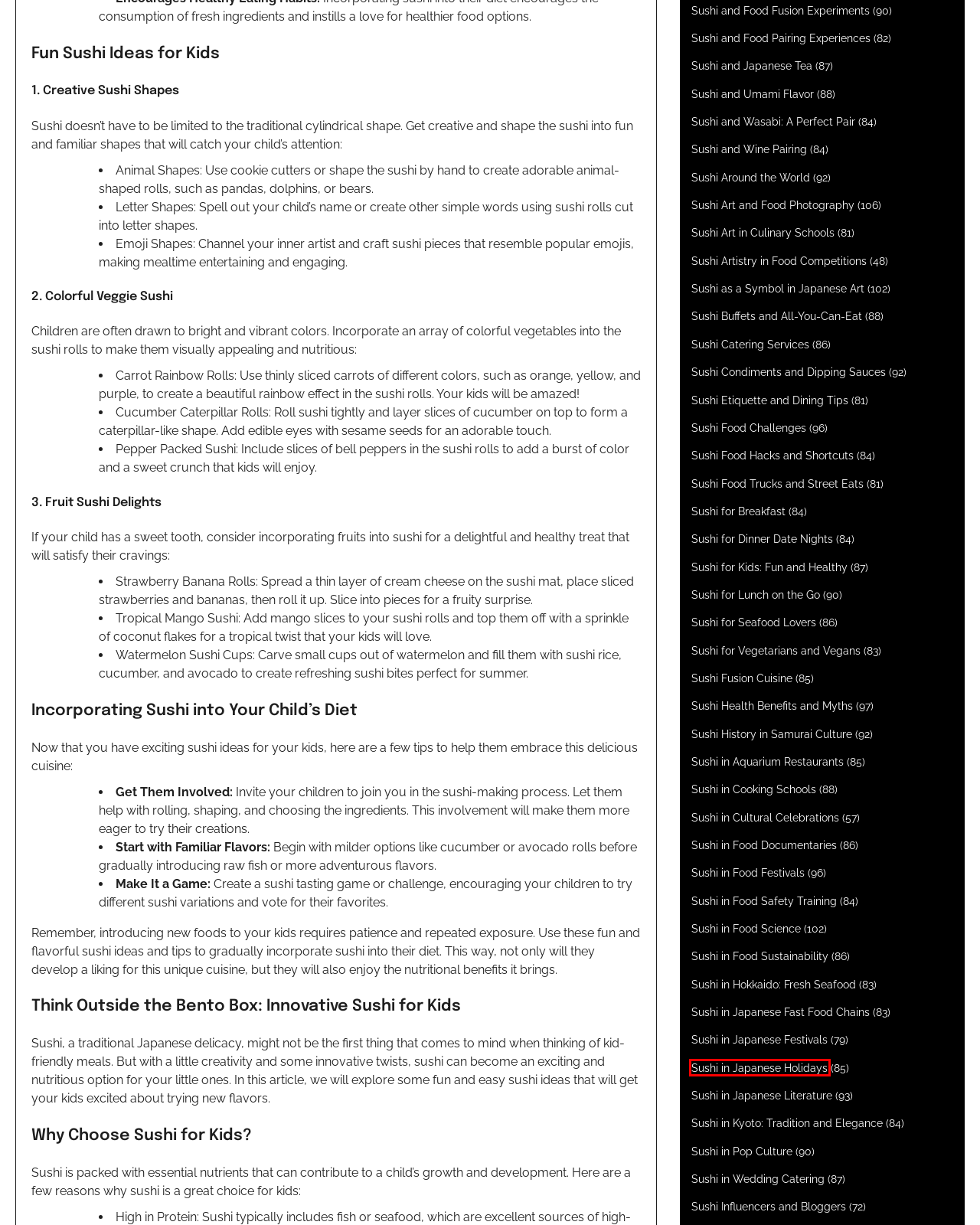Review the webpage screenshot and focus on the UI element within the red bounding box. Select the best-matching webpage description for the new webpage that follows after clicking the highlighted element. Here are the candidates:
A. Sushi in Kyoto: Tradition and Elegance Archives - satsuki.nyc
B. Sushi Food Hacks and Shortcuts Archives - satsuki.nyc
C. Sushi Food Trucks and Street Eats Archives - satsuki.nyc
D. Sushi in Japanese Holidays Archives - satsuki.nyc
E. Sushi Catering Services Archives - satsuki.nyc
F. Sushi in Food Documentaries Archives - satsuki.nyc
G. Sushi for Seafood Lovers Archives - satsuki.nyc
H. Sushi History in Samurai Culture Archives - satsuki.nyc

D